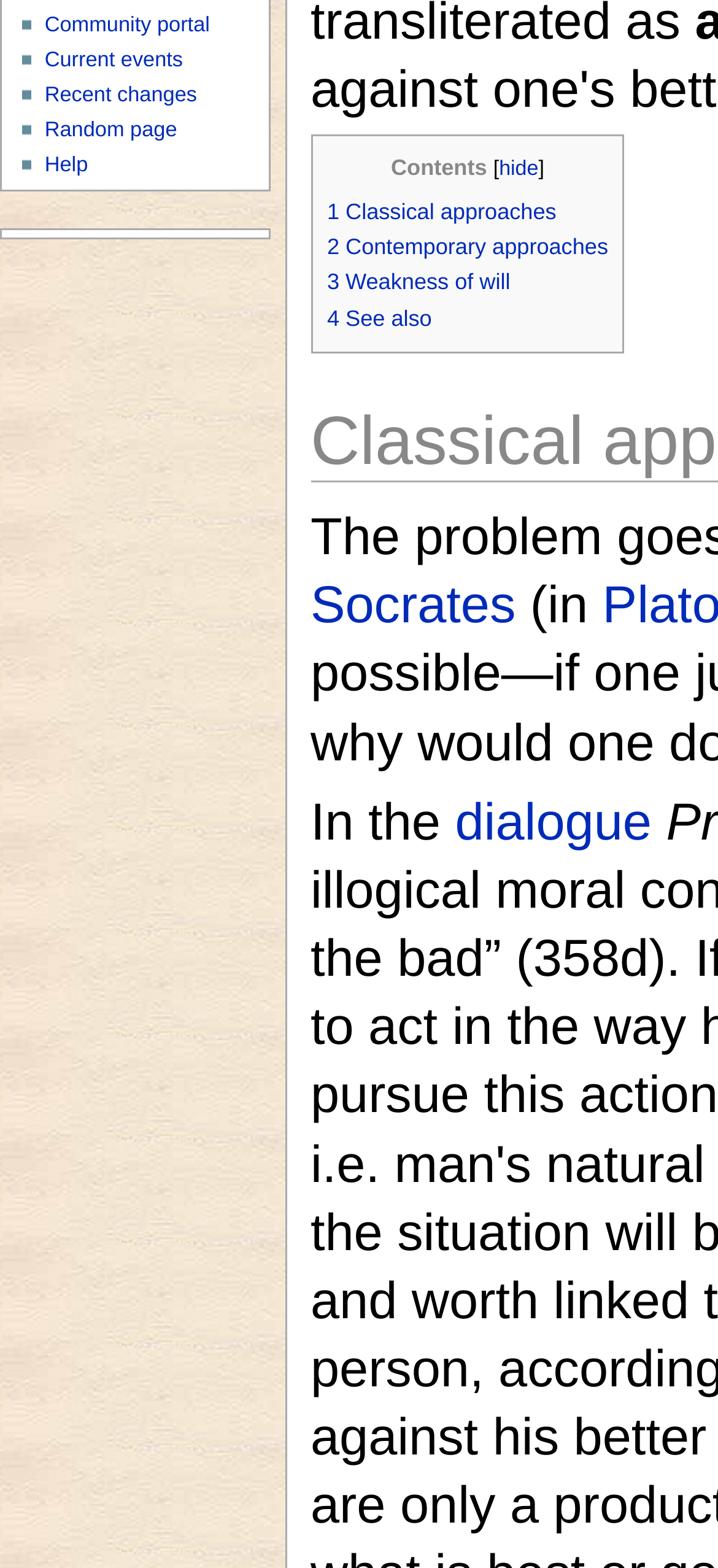Identify the bounding box coordinates of the HTML element based on this description: "Share:".

None